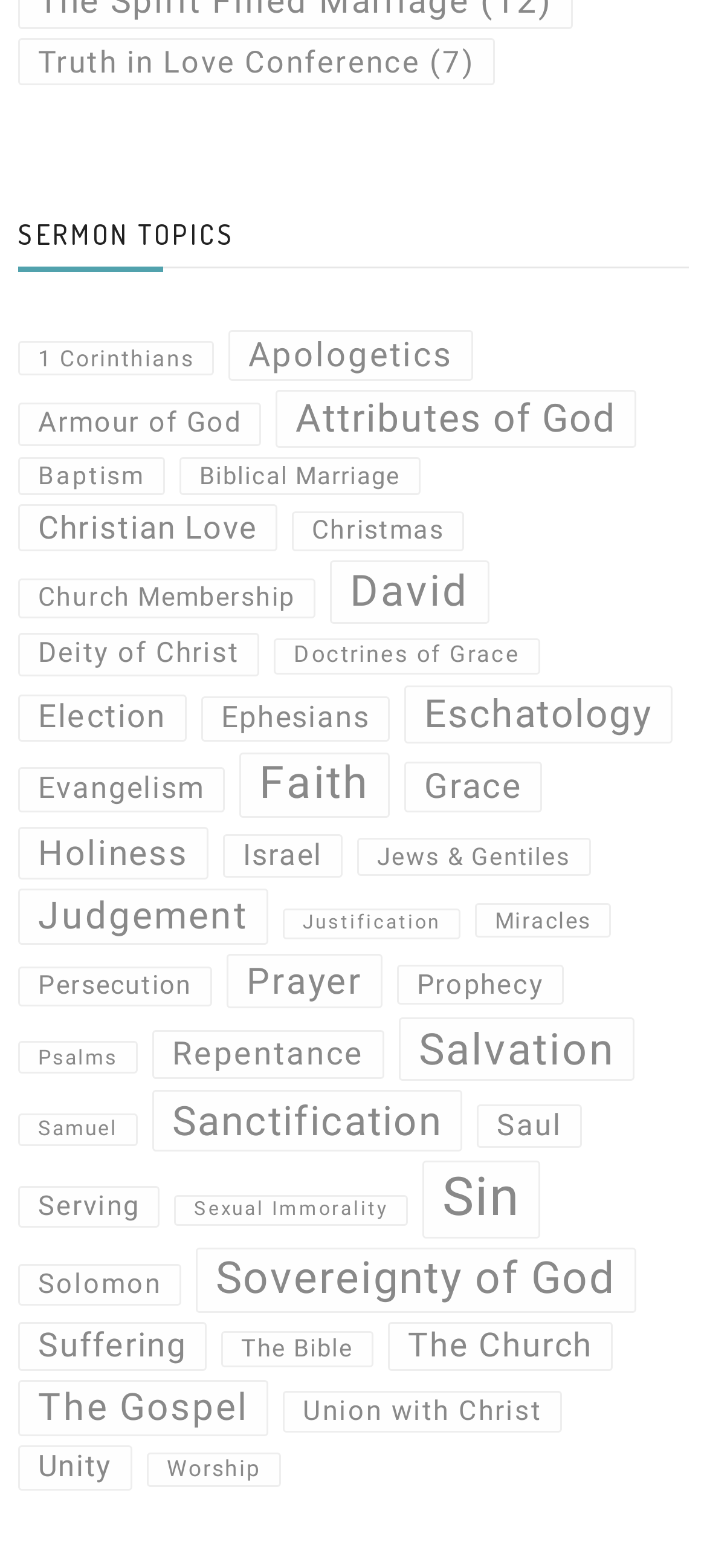What is the sermon topic with the most items?
Based on the visual, give a brief answer using one word or a short phrase.

Sin